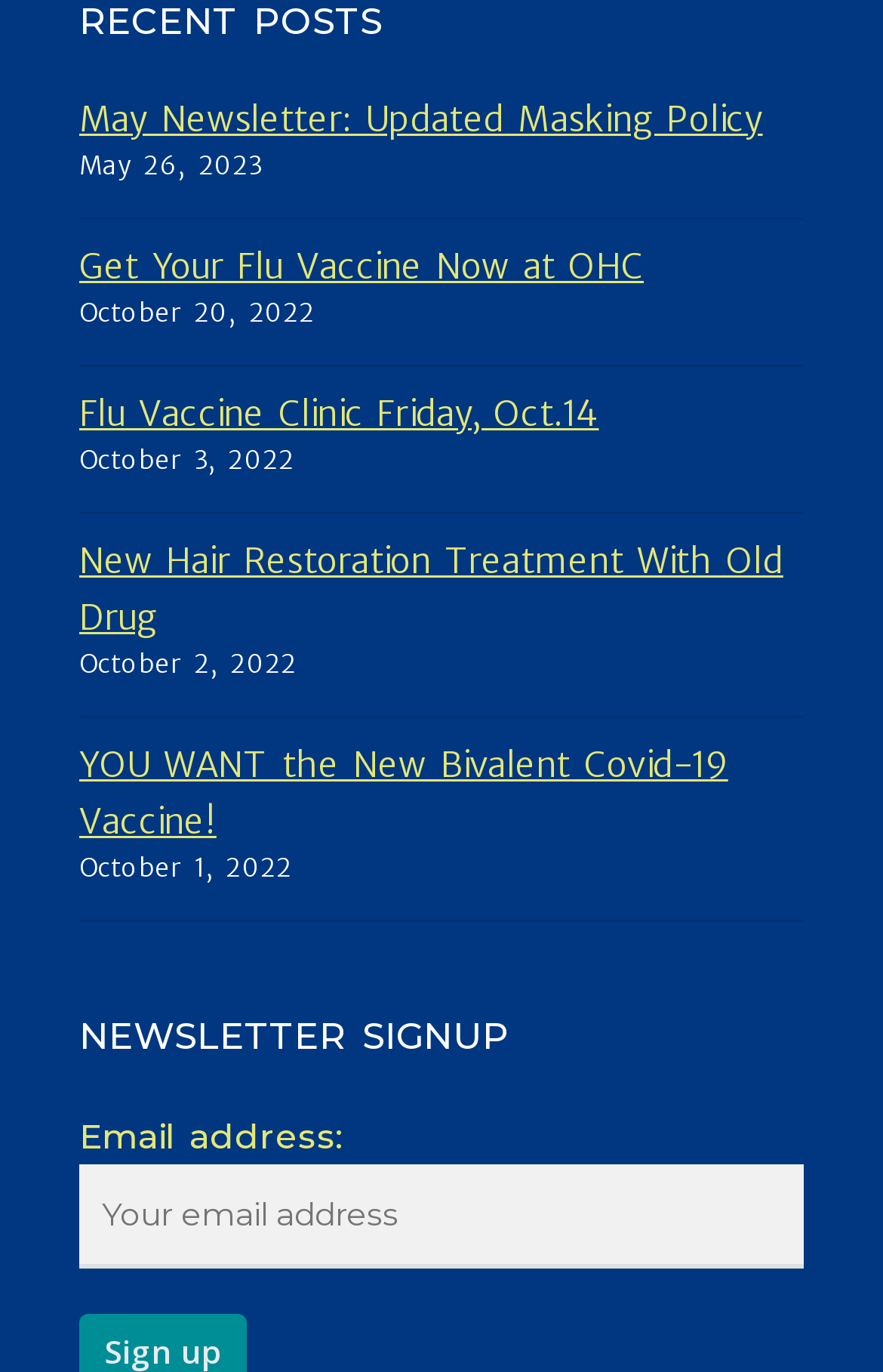Respond to the following question with a brief word or phrase:
What is the vertical position of the heading 'NEWSLETTER SIGNUP' relative to the link 'Get Your Flu Vaccine Now at OHC'?

Below